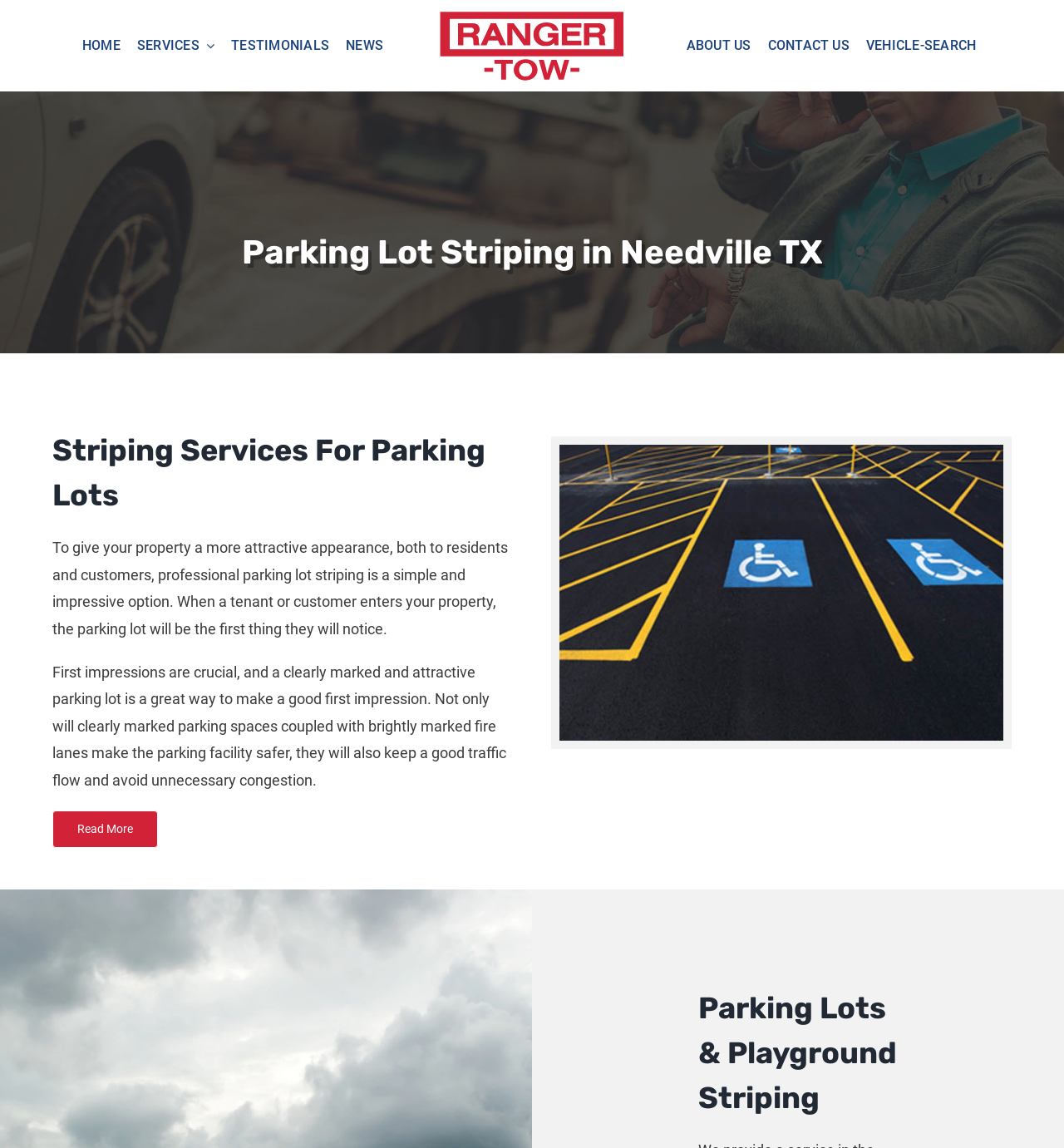Please determine the bounding box coordinates of the area that needs to be clicked to complete this task: 'View CONTACT US page'. The coordinates must be four float numbers between 0 and 1, formatted as [left, top, right, bottom].

[0.714, 0.022, 0.806, 0.057]